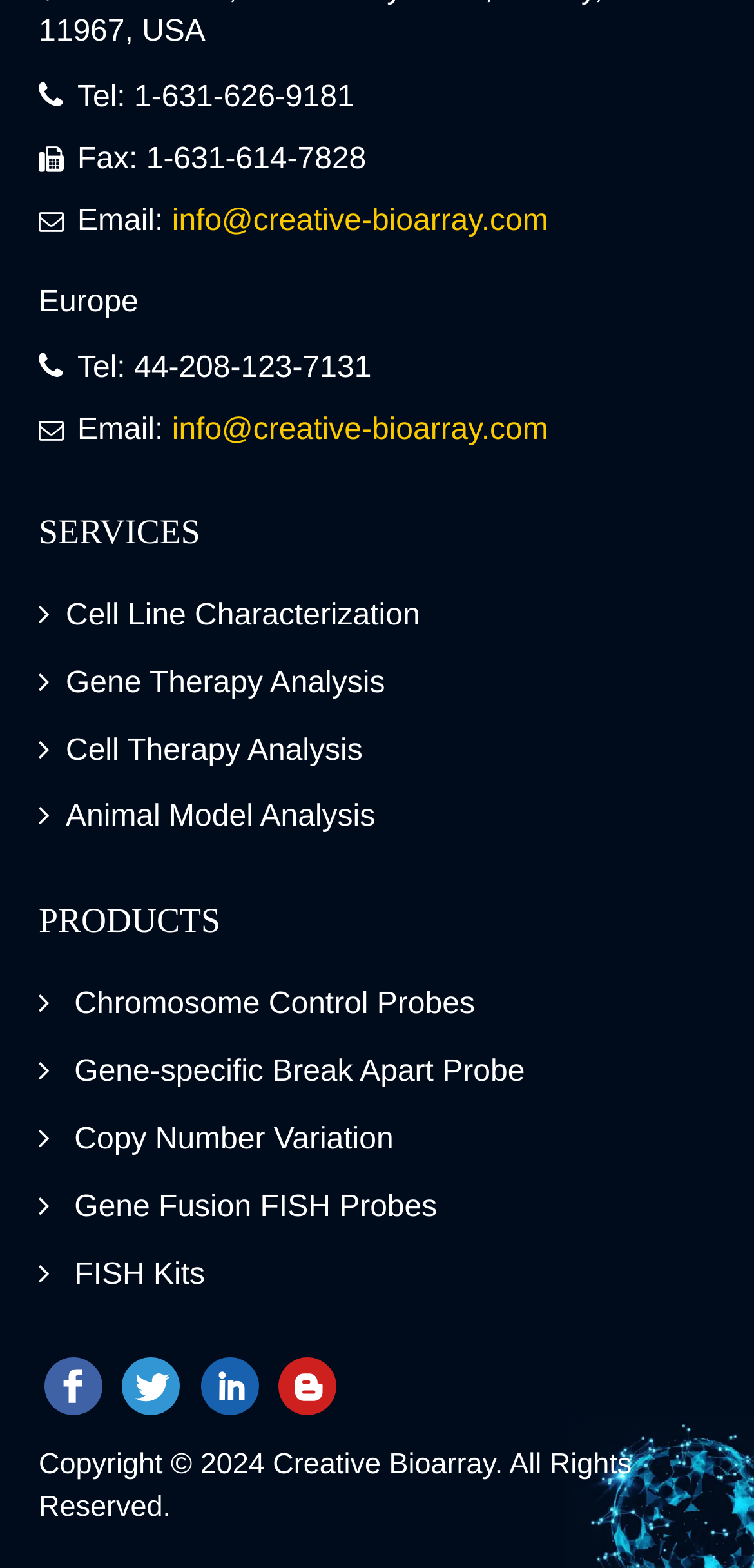How many social media links are at the bottom of the page?
Answer the question based on the image using a single word or a brief phrase.

4